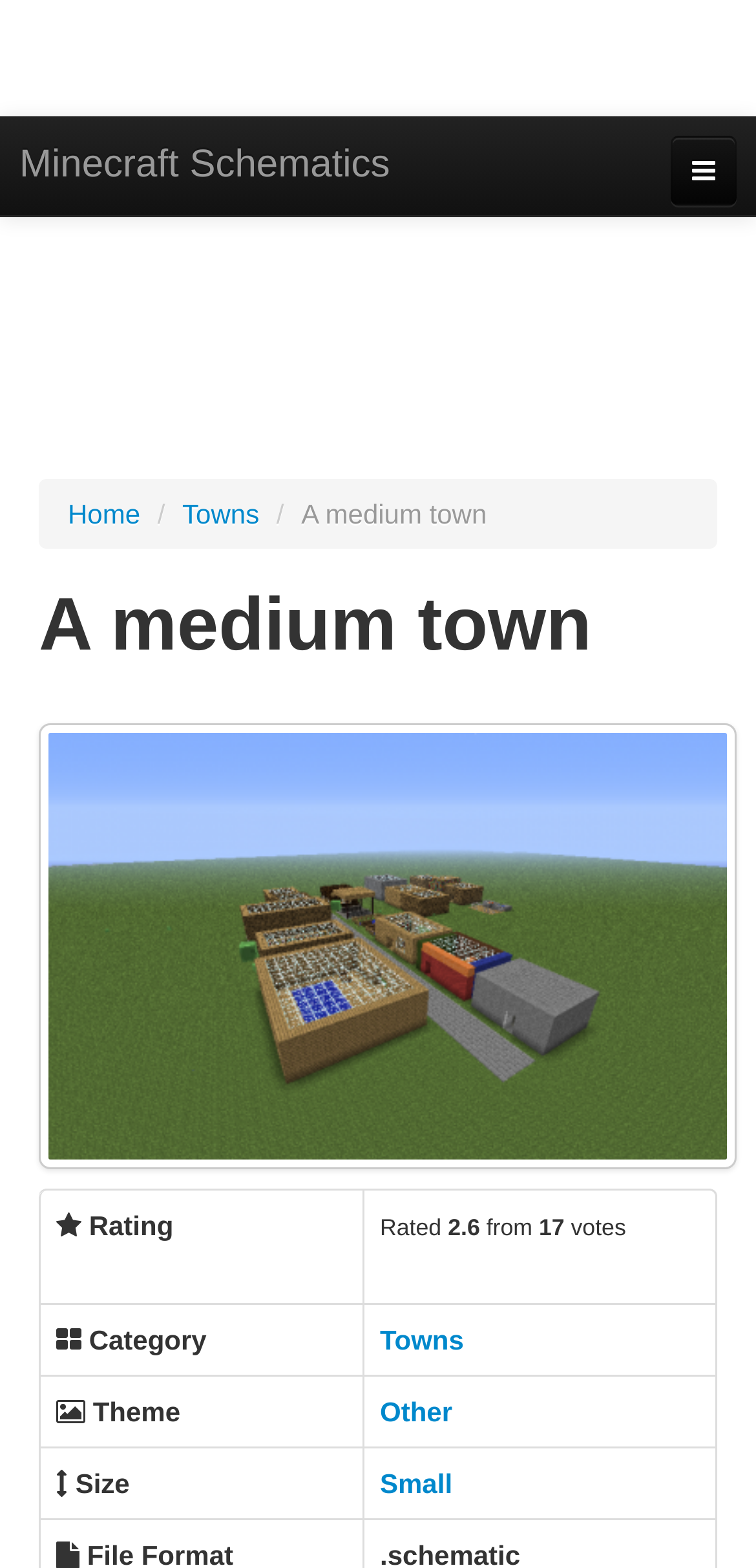Using the information in the image, give a comprehensive answer to the question: 
What is the size of the creation?

I found the answer by examining the gridcell element 'Small' which is part of a table that provides information about the creation, and it is labeled as the size.